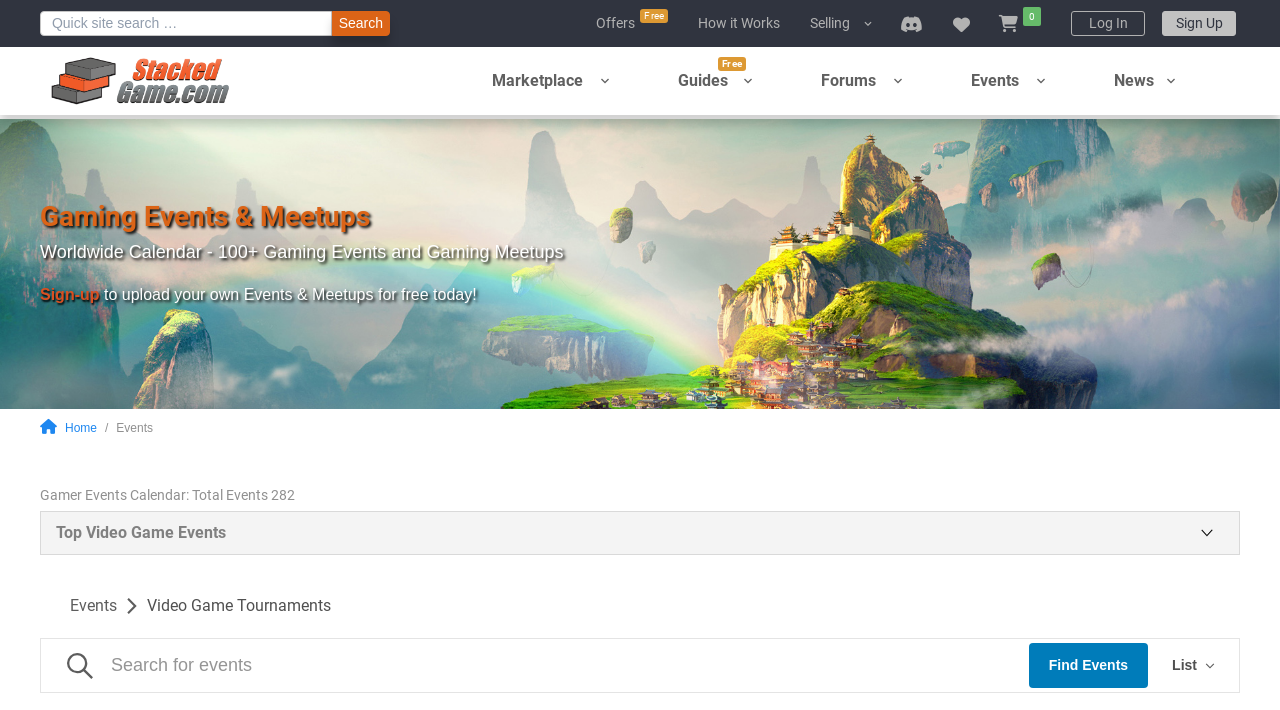Refer to the image and provide an in-depth answer to the question:
What type of events are listed on the webpage?

The webpage has a heading 'Top Video Game Events' and a static text 'What are Video Game Events 2024?' which suggests that the events listed on the webpage are related to video games.